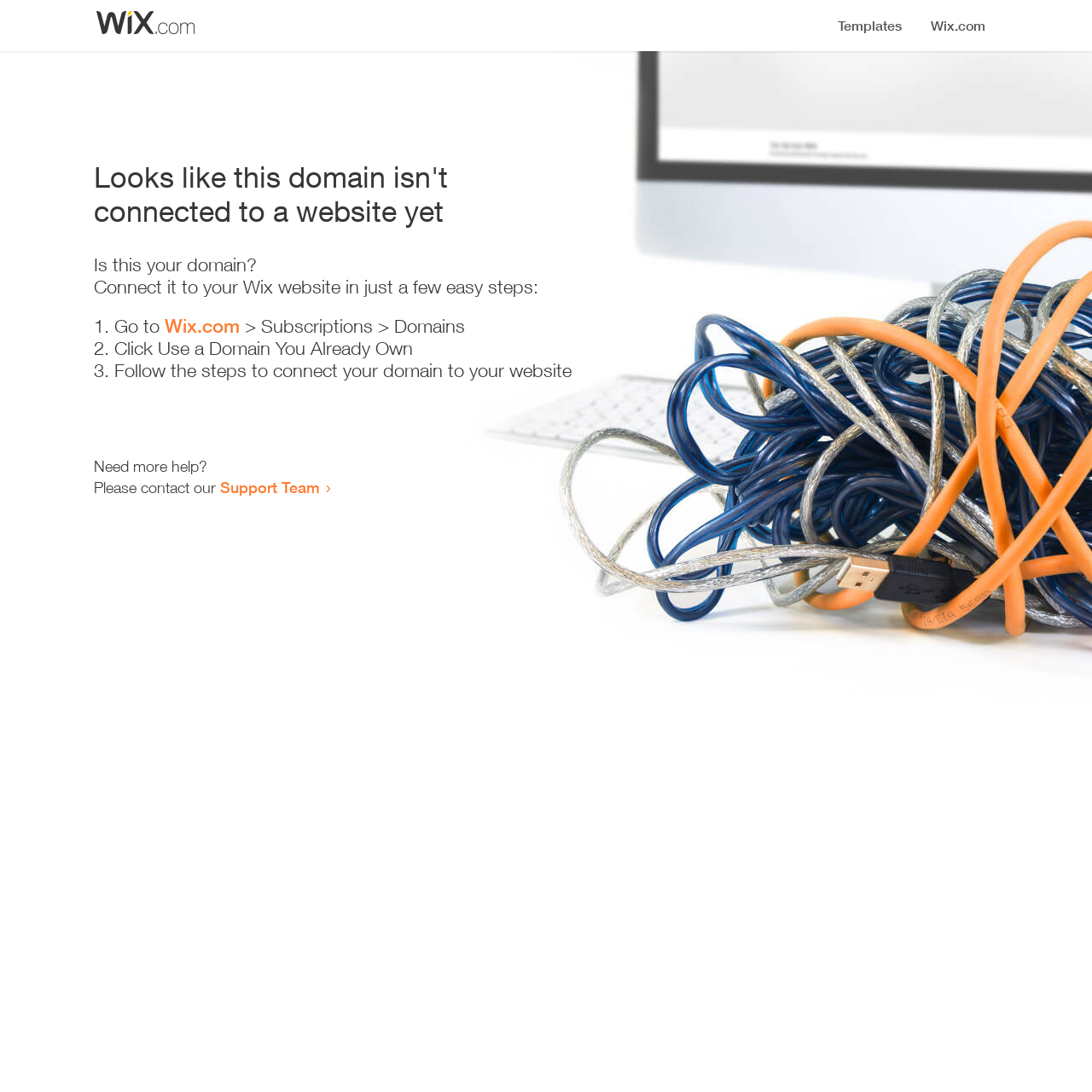Where can I get more help?
Look at the screenshot and give a one-word or phrase answer.

Support Team